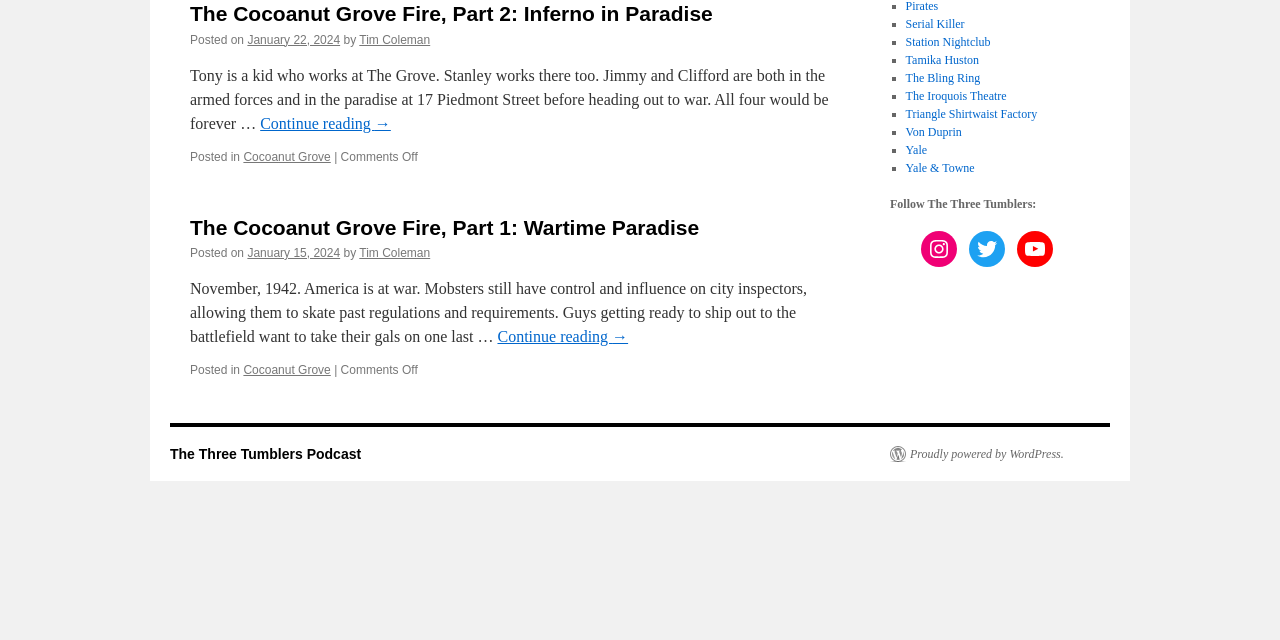Locate the bounding box of the UI element based on this description: "Instructions to Authors". Provide four float numbers between 0 and 1 as [left, top, right, bottom].

None